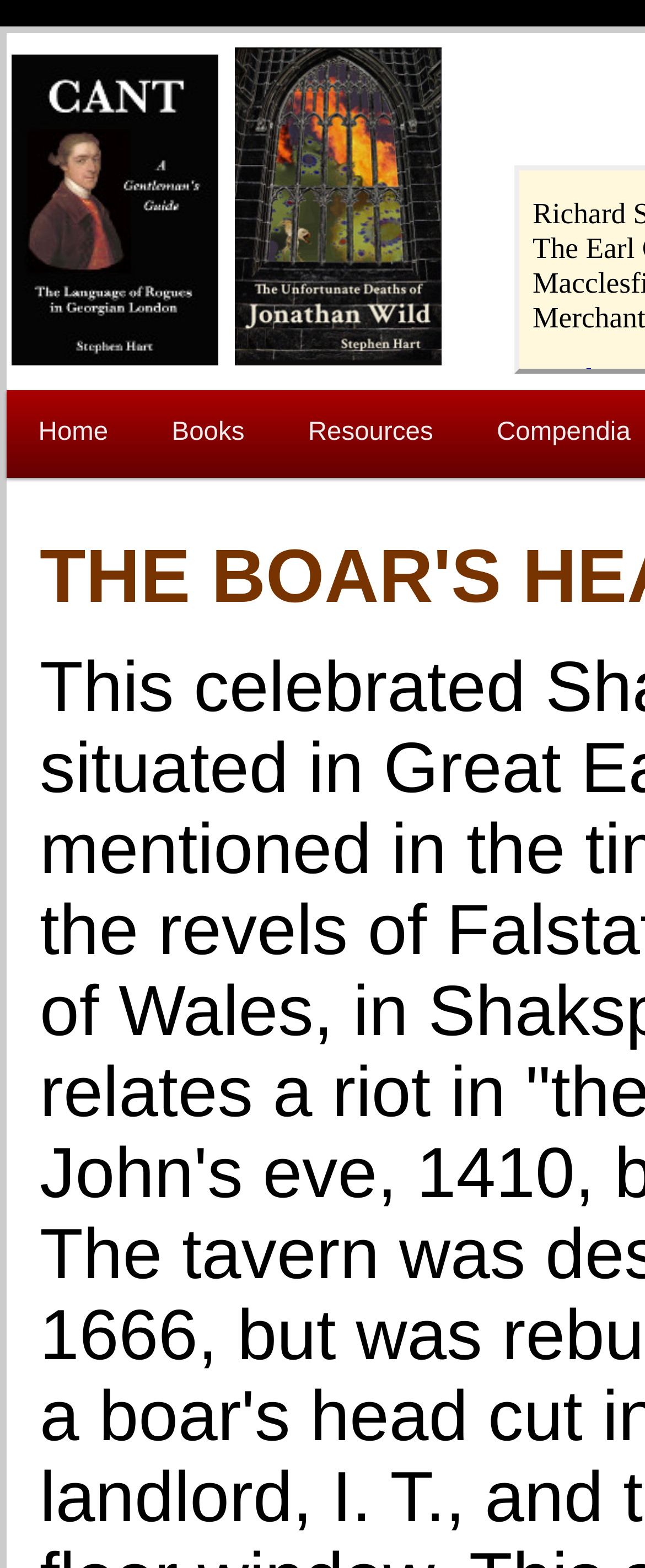Provide a one-word or brief phrase answer to the question:
What is the common theme of the book titles?

Literature